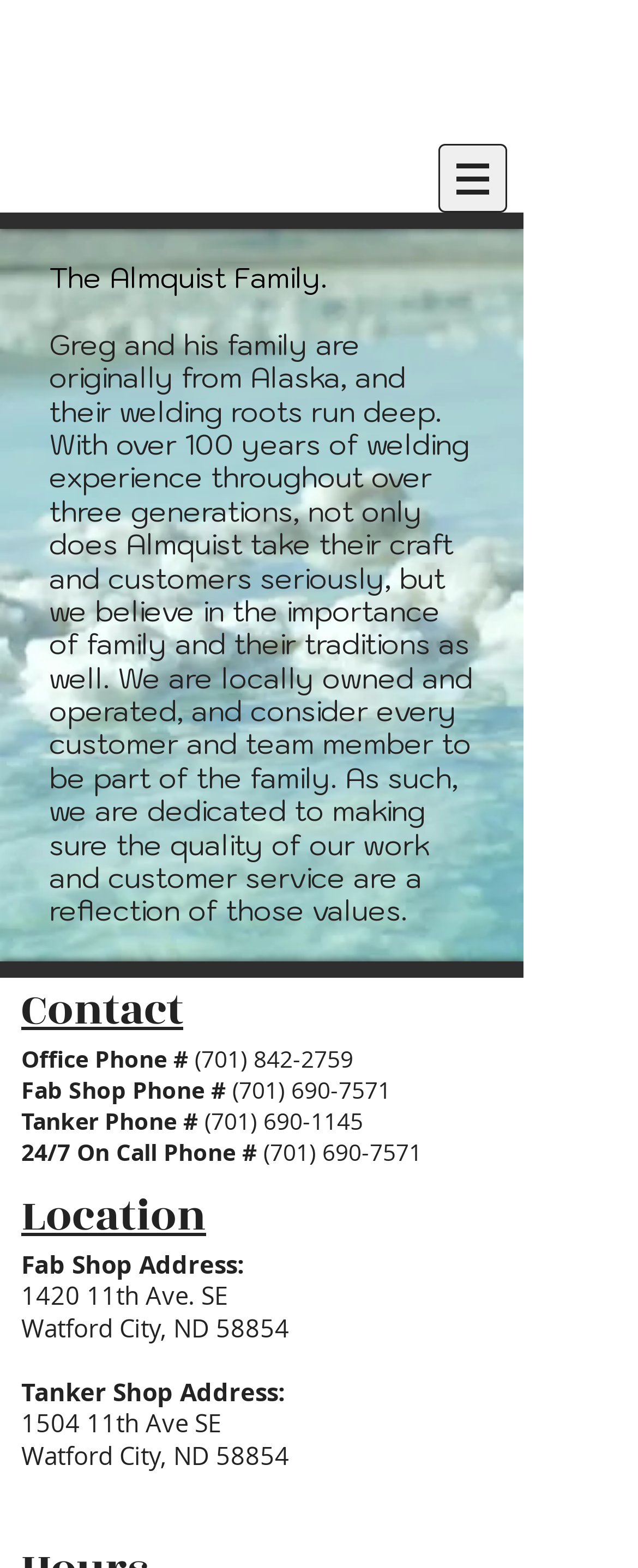How many phone numbers are listed on the webpage?
Please provide a single word or phrase in response based on the screenshot.

5